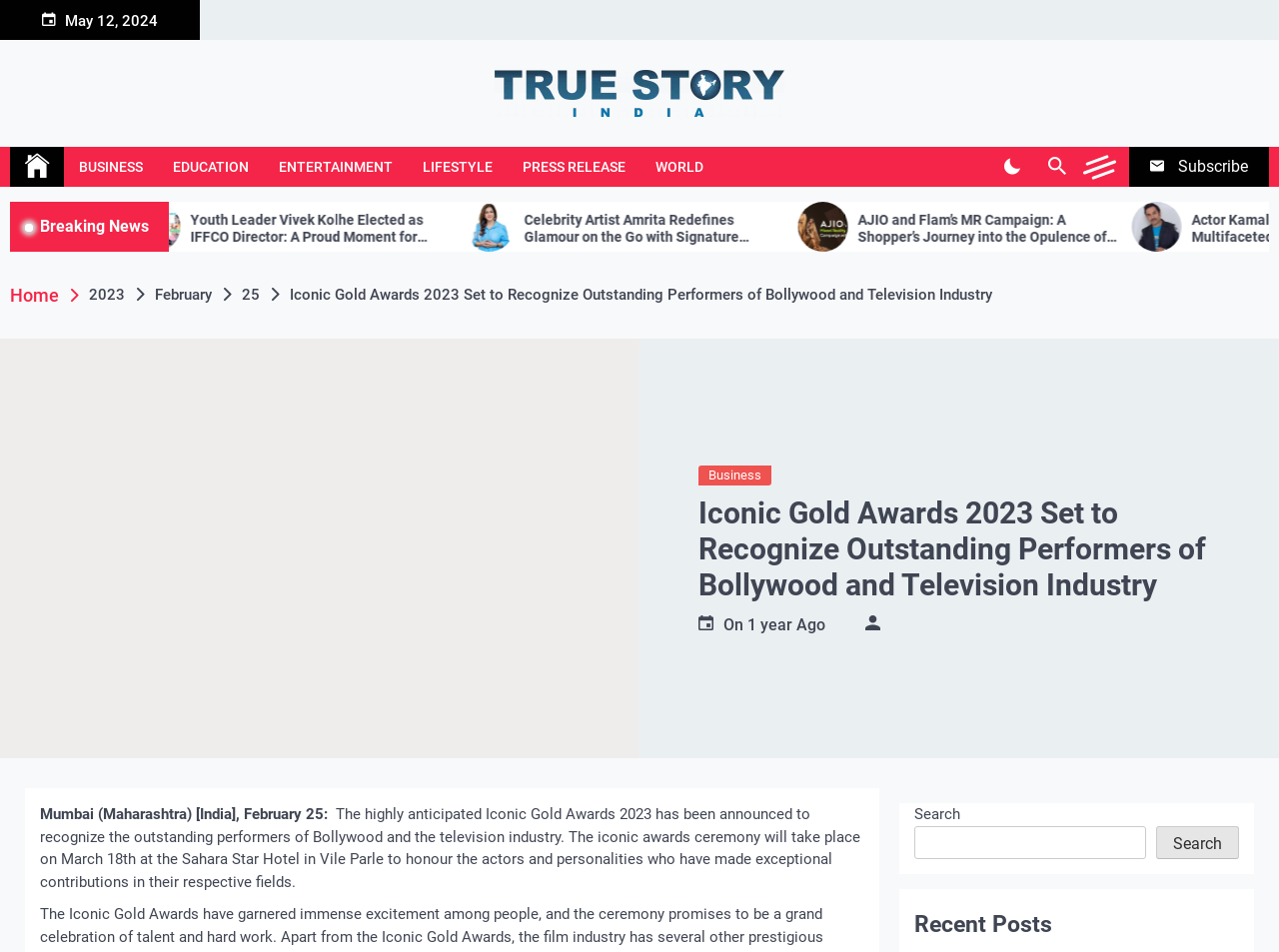Please provide the main heading of the webpage content.

Iconic Gold Awards 2023 Set to Recognize Outstanding Performers of Bollywood and Television Industry